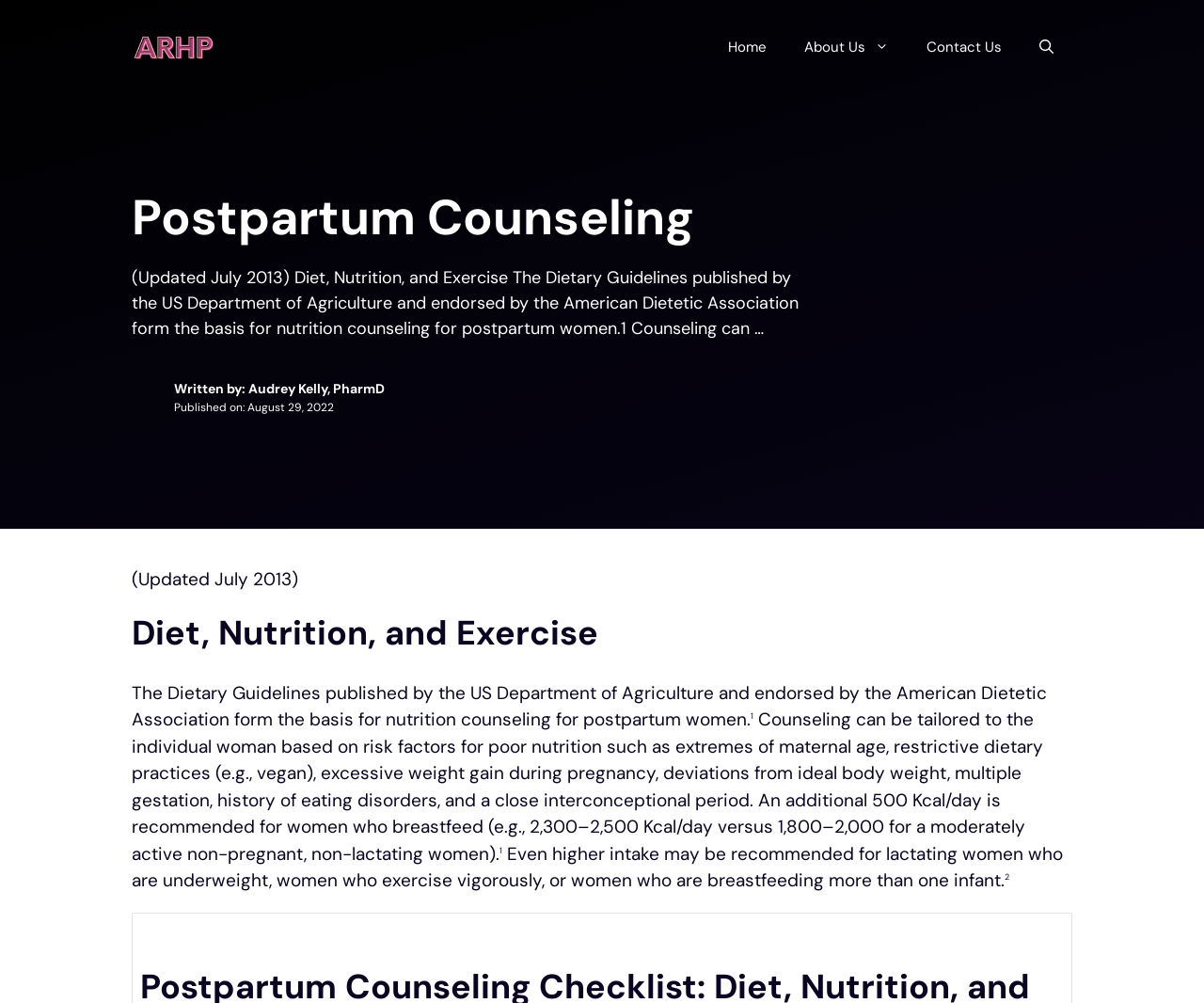Return the bounding box coordinates of the UI element that corresponds to this description: "Overview:". The coordinates must be given as four float numbers in the range of 0 and 1, [left, top, right, bottom].

None